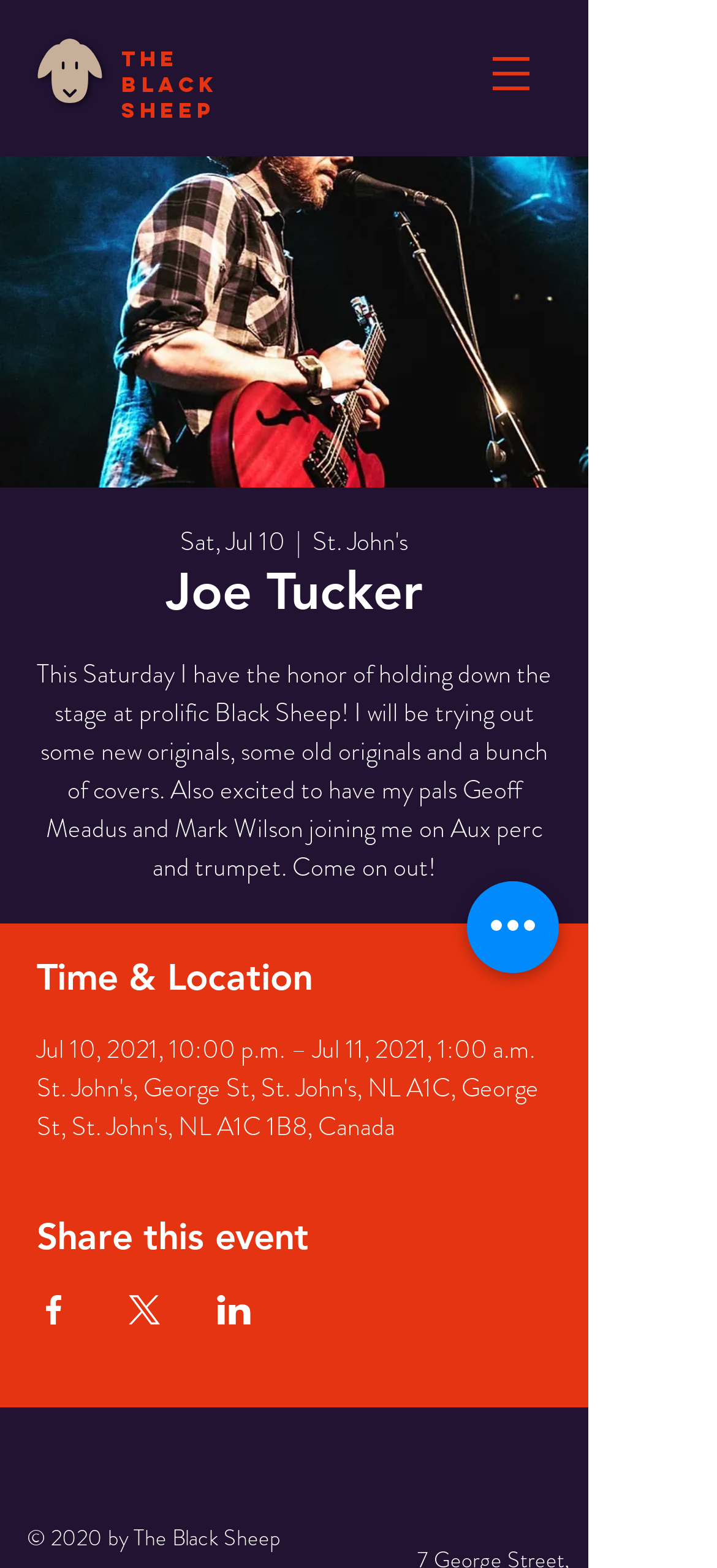Describe all the key features and sections of the webpage thoroughly.

The webpage appears to be an event page for a music performance by Joe Tucker at the Black Sheep venue. At the top of the page, there is a navigation menu labeled "Site" with a button that has a popup menu. To the left of the navigation menu, there is a link to "THE BLACK SHEEP" and a small image.

The main content of the page is divided into sections. At the top, there is a large image of Joe Tucker, followed by a heading with his name and a subheading with the date "Sat, Jul 10". Below this, there is a paragraph of text describing the event, including the details of the performance and the special guests who will be joining him.

Underneath the event description, there are three sections: "Time & Location", "Share this event", and a footer section with a copyright notice. The "Time & Location" section displays the date and time of the event, while the "Share this event" section provides buttons to share the event on various social media platforms, including Facebook, X, and LinkedIn. Each share button is accompanied by a small image.

To the right of the main content, there is a button labeled "Quick actions". At the bottom of the page, there is a footer section with a copyright notice that reads "© 2020 by The Black Sheep".